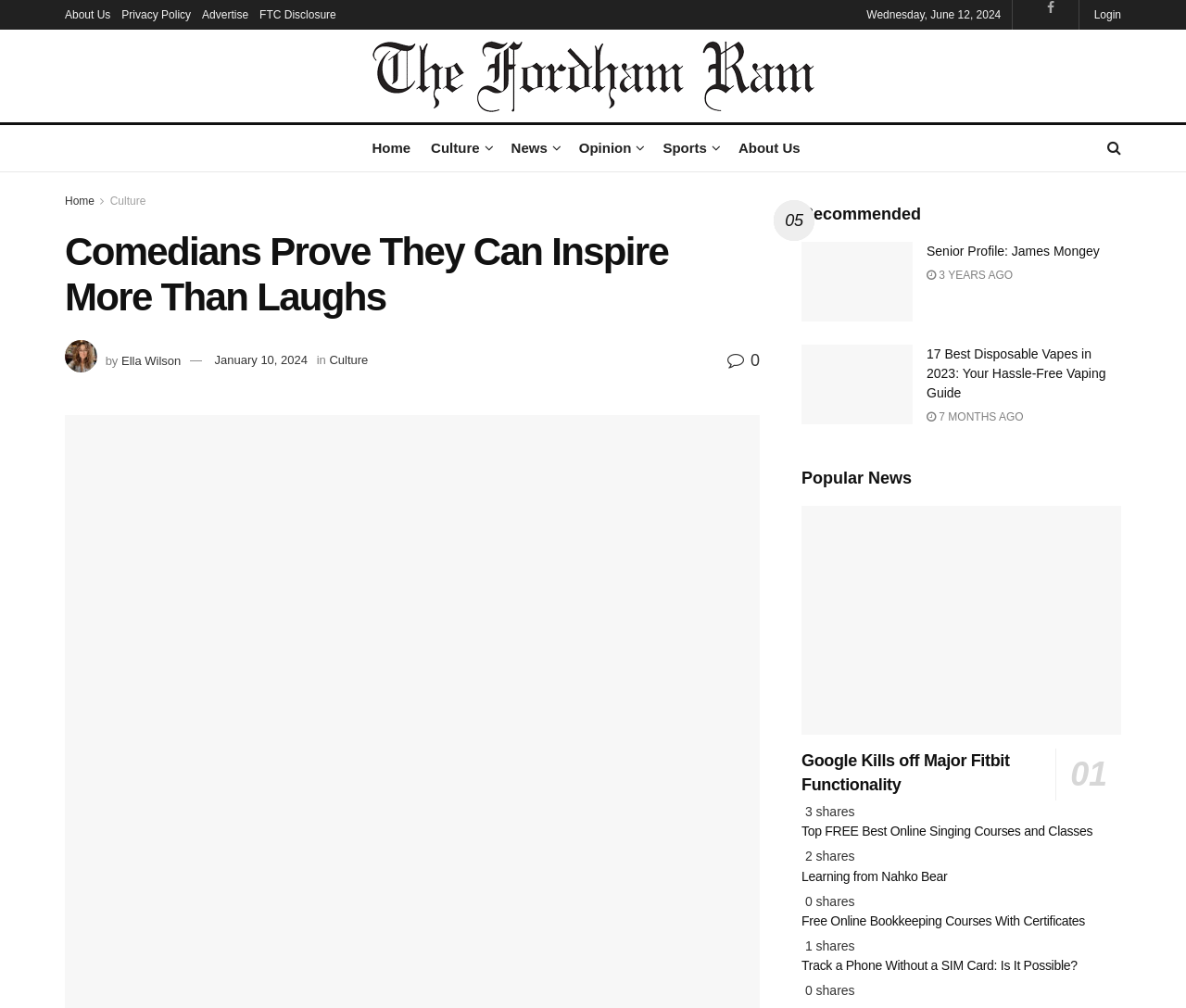Using the provided element description, identify the bounding box coordinates as (top-left x, top-left y, bottom-right x, bottom-right y). Ensure all values are between 0 and 1. Description: Learning from Nahko Bear

[0.676, 0.862, 0.799, 0.877]